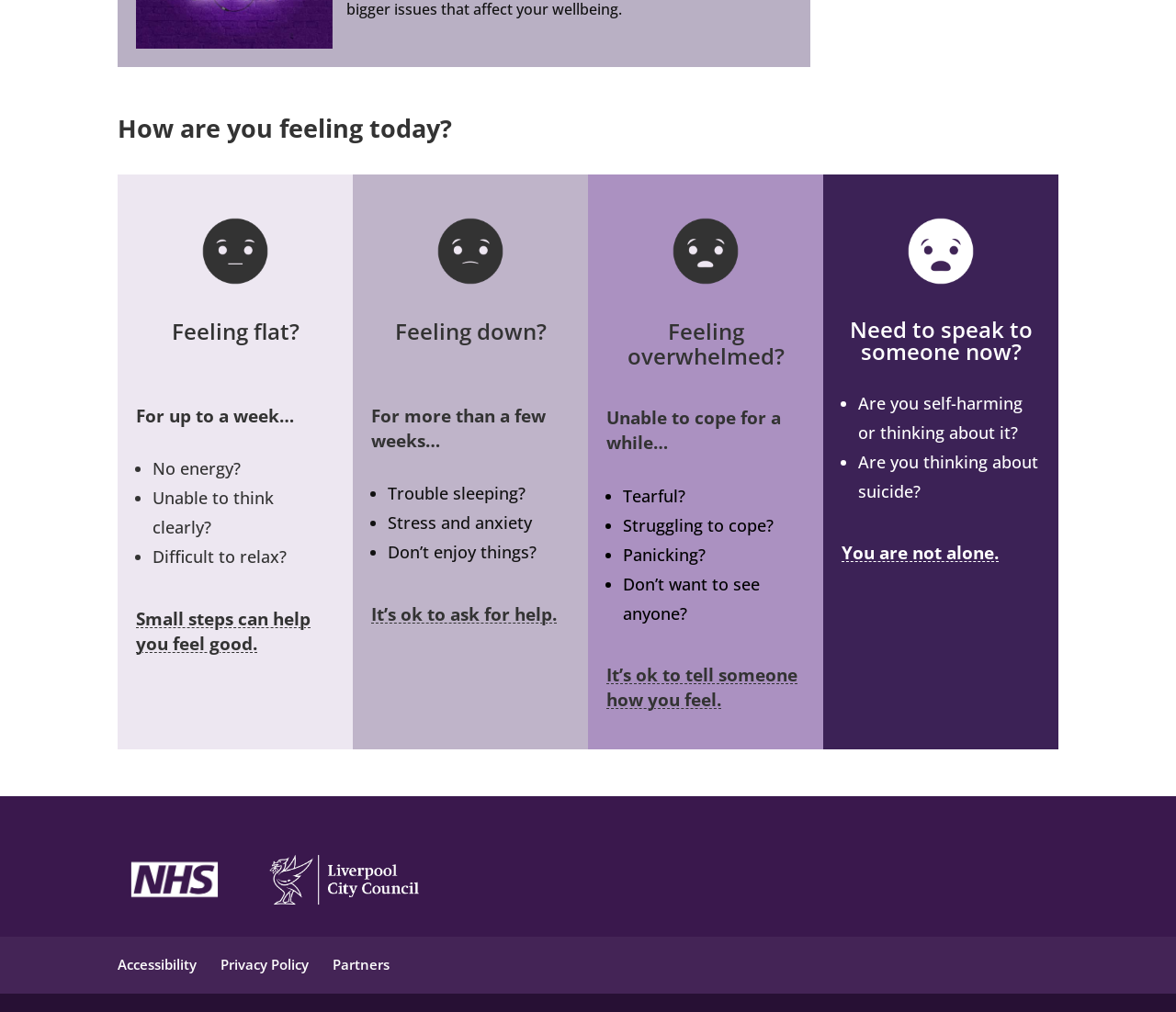Locate the bounding box coordinates of the clickable region necessary to complete the following instruction: "Click on 'It’s ok to tell someone how you feel.'". Provide the coordinates in the format of four float numbers between 0 and 1, i.e., [left, top, right, bottom].

[0.516, 0.654, 0.678, 0.704]